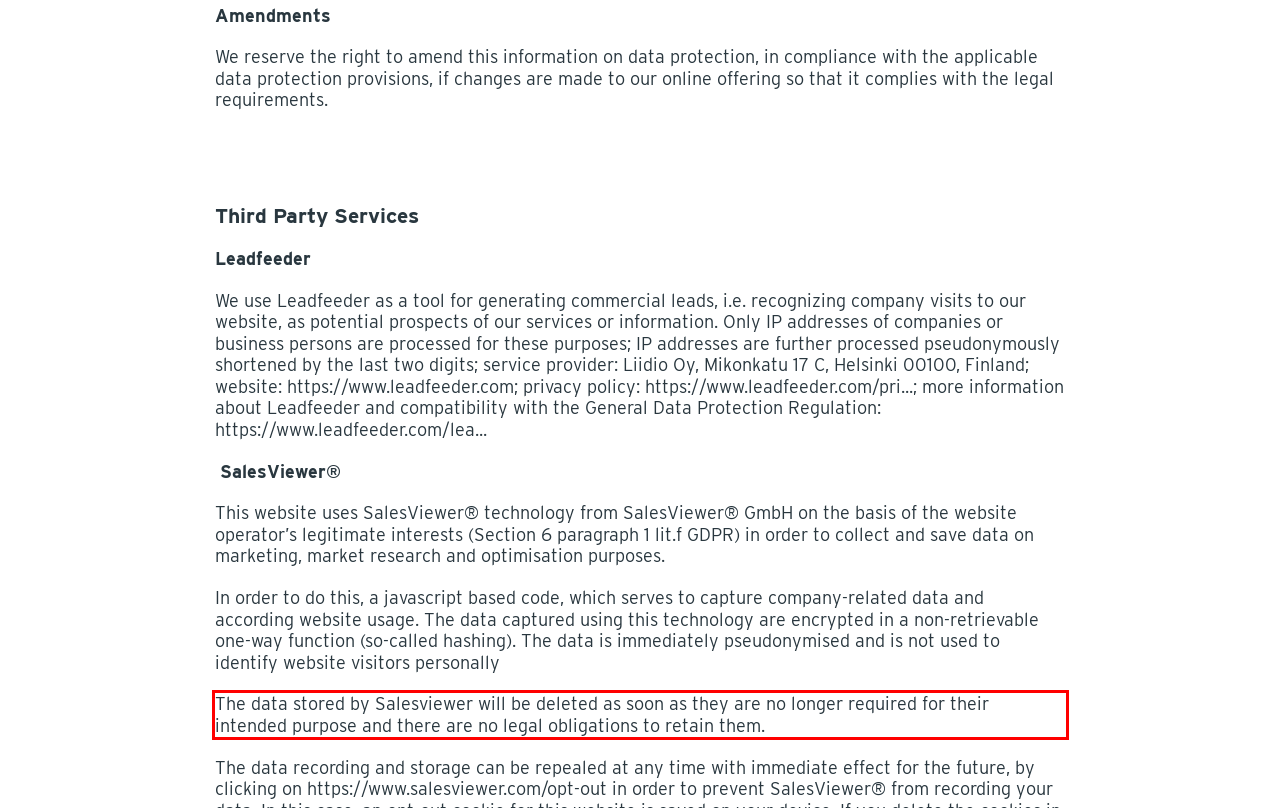You are provided with a screenshot of a webpage that includes a red bounding box. Extract and generate the text content found within the red bounding box.

The data stored by Salesviewer will be deleted as soon as they are no longer required for their intended purpose and there are no legal obligations to retain them.